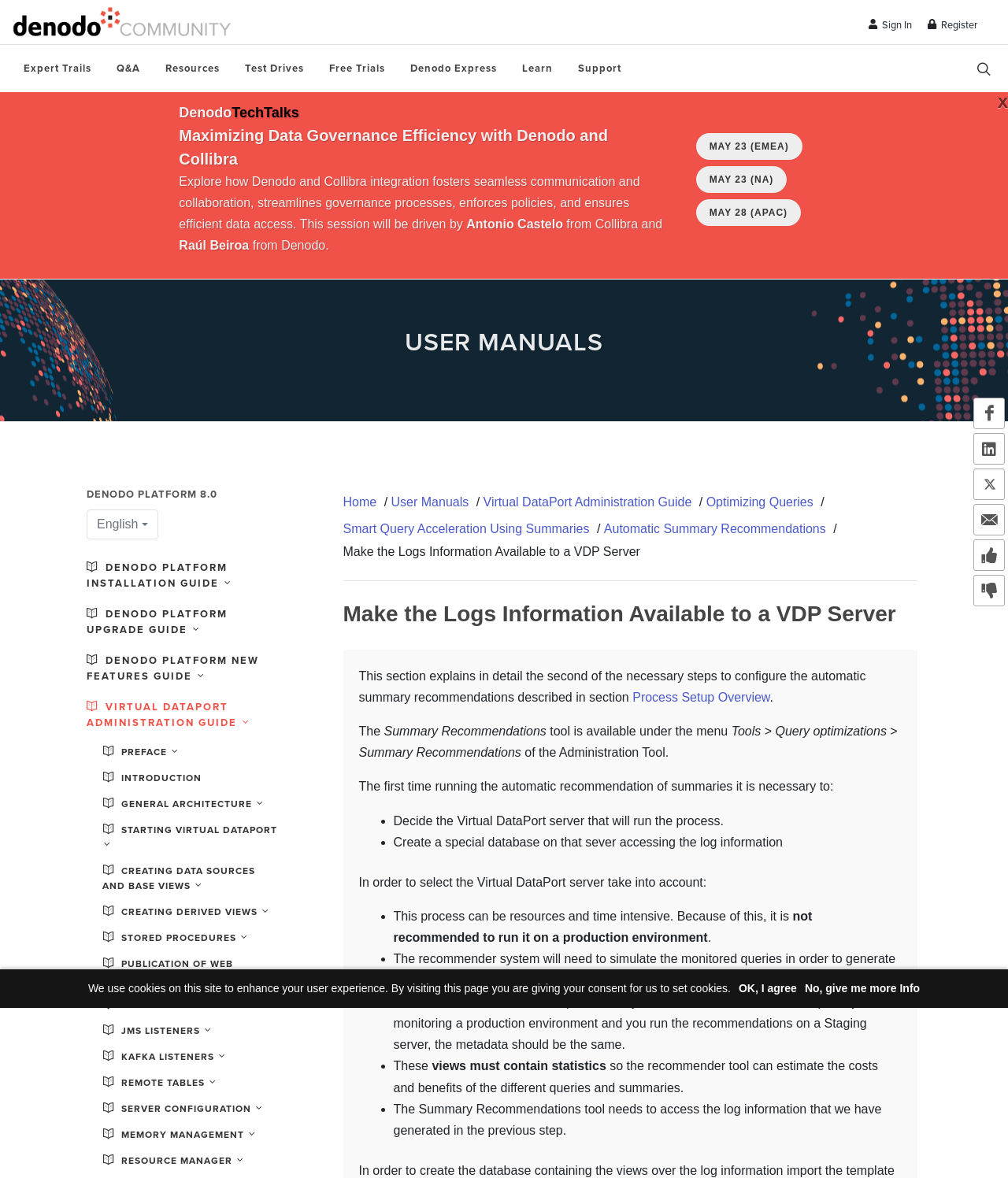Please determine the bounding box coordinates for the element with the description: "Preface".

[0.086, 0.626, 0.275, 0.648]